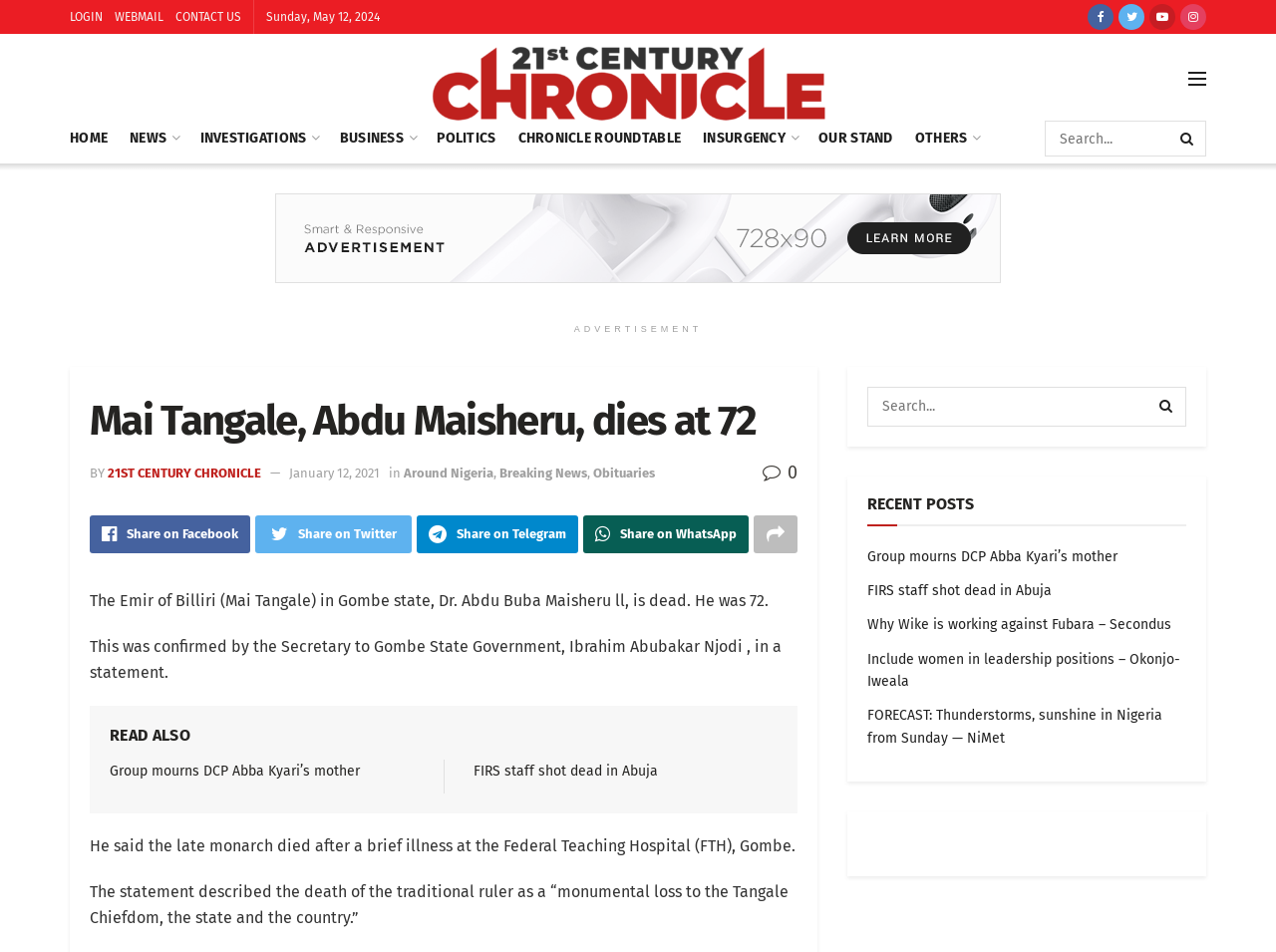Provide a short answer to the following question with just one word or phrase: How many social media sharing options are available?

4